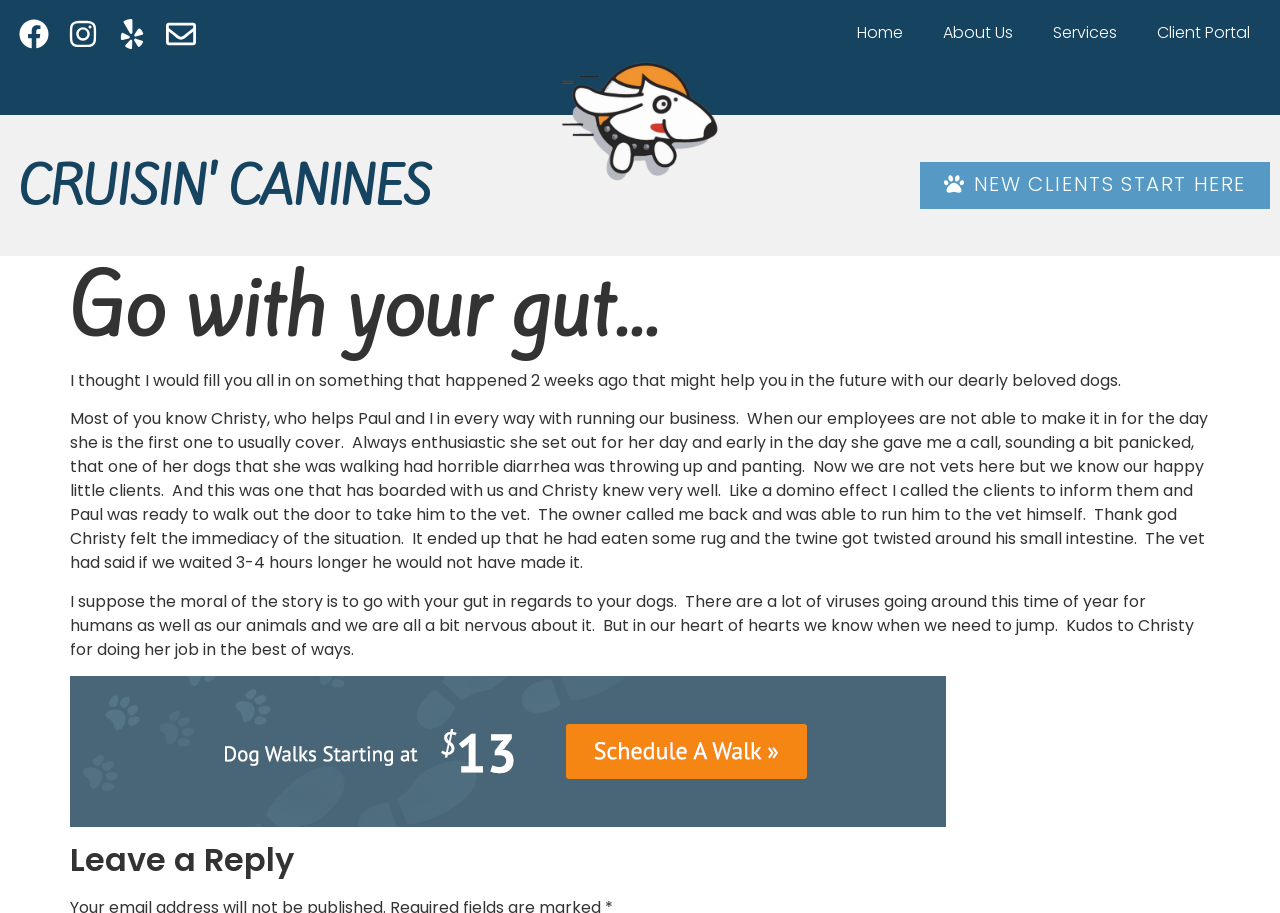Please provide a comprehensive response to the question based on the details in the image: Who is Christy?

Christy is an employee who helps Paul and the author of the blog post with running their business, and is described as enthusiastic and quick to respond to an emergency situation with a dog.